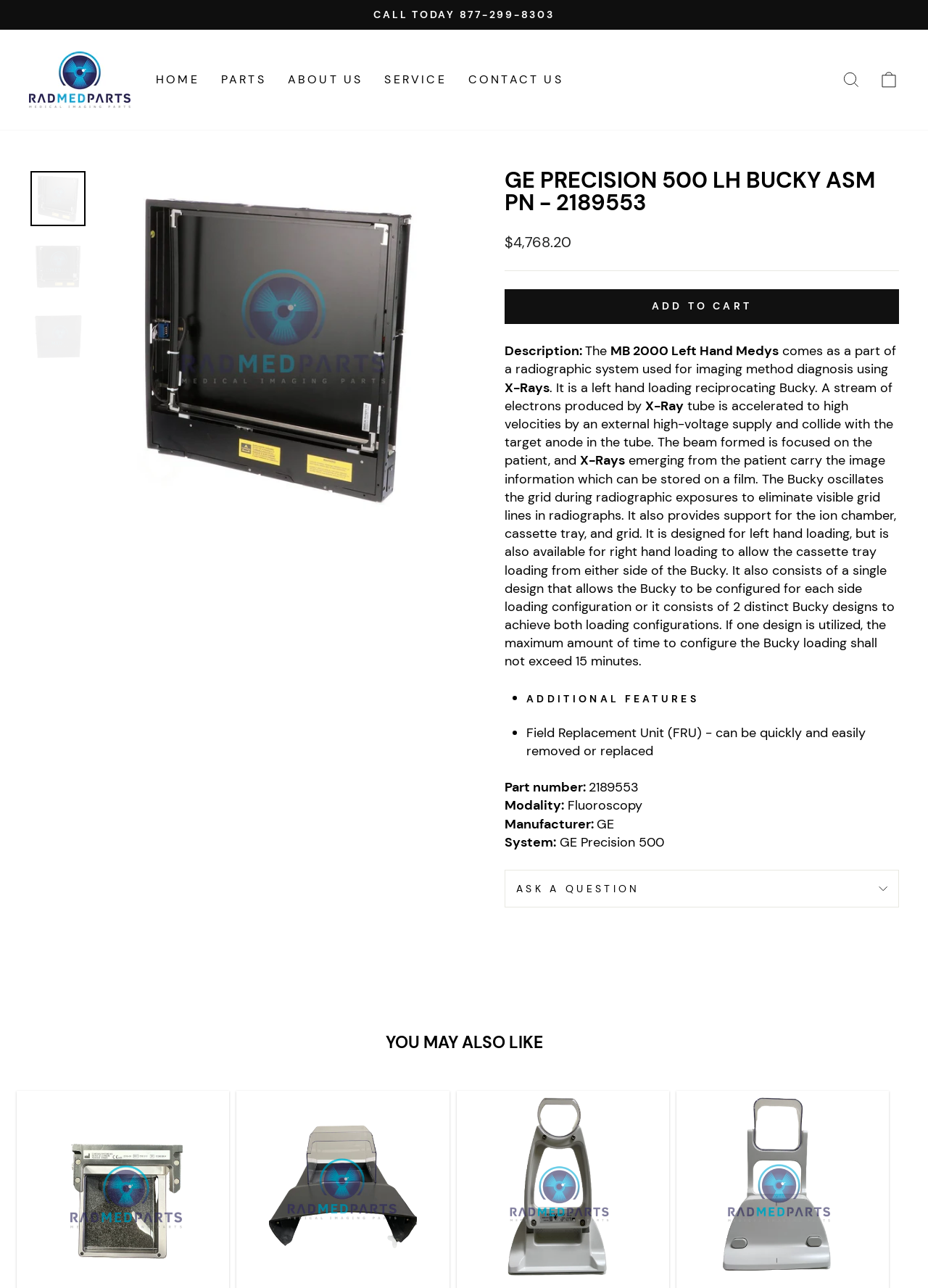Can you give a comprehensive explanation to the question given the content of the image?
What is the manufacturer of the product?

The manufacturer of the product is mentioned in the webpage as 'GE', which is located in the product details section under the 'Manufacturer' label.